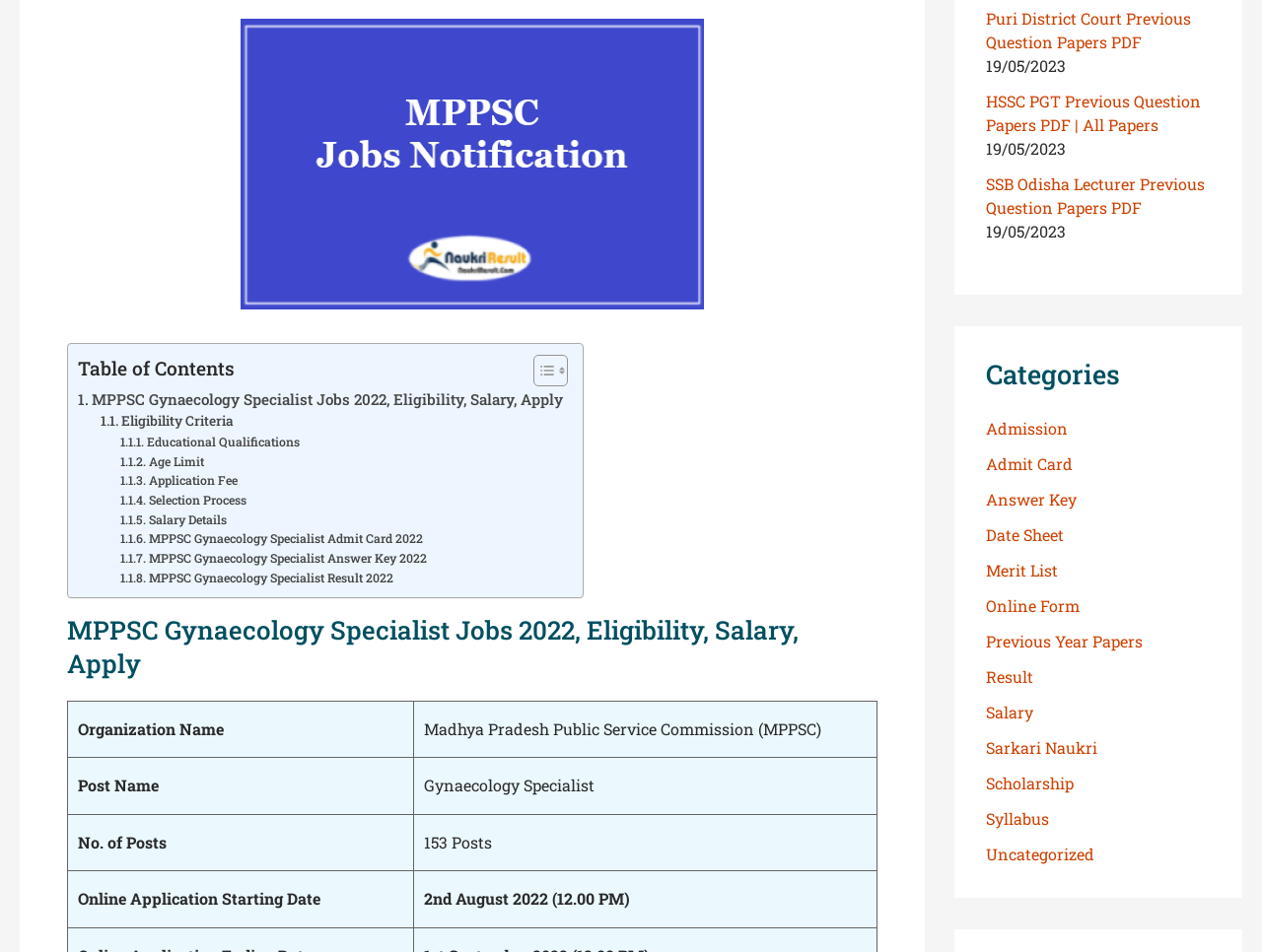Find the bounding box coordinates of the element to click in order to complete this instruction: "Click on the 'Online Form' link". The bounding box coordinates must be four float numbers between 0 and 1, denoted as [left, top, right, bottom].

[0.781, 0.625, 0.855, 0.647]